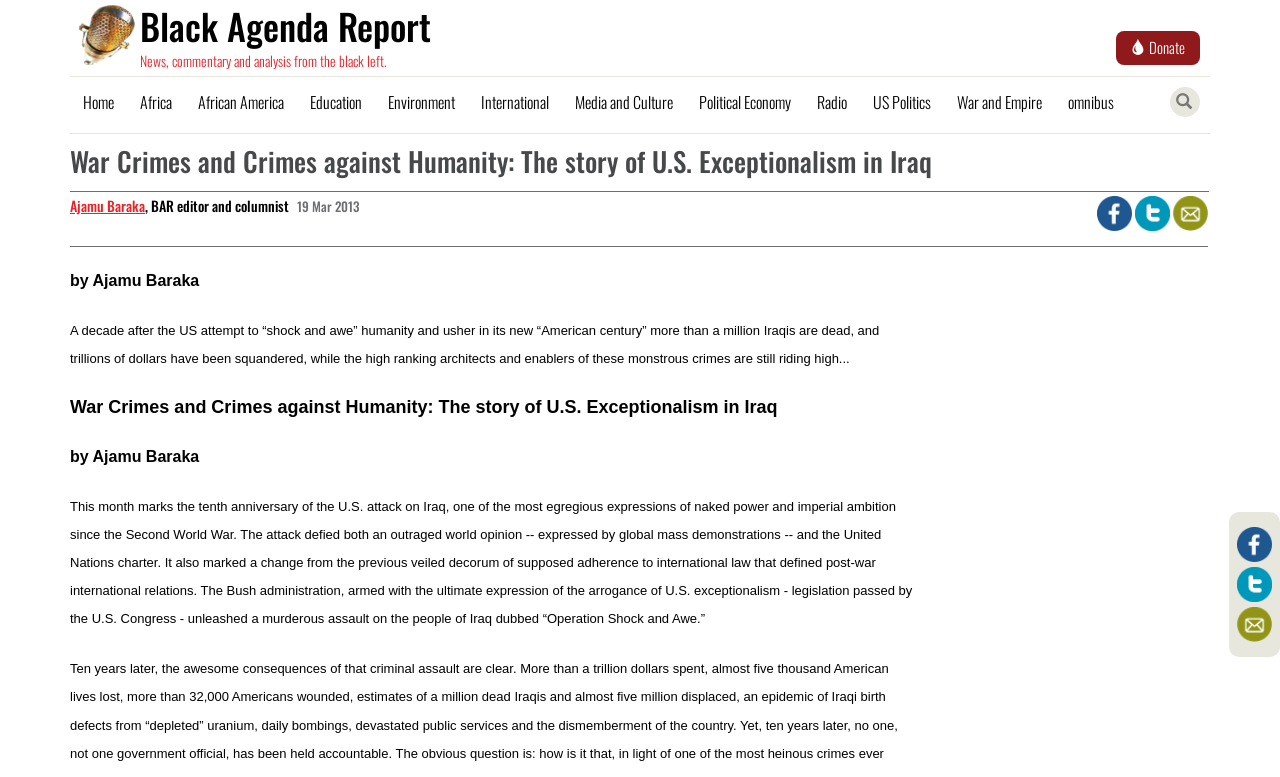Pinpoint the bounding box coordinates of the area that should be clicked to complete the following instruction: "Click on the 'Donate' button". The coordinates must be given as four float numbers between 0 and 1, i.e., [left, top, right, bottom].

[0.872, 0.04, 0.938, 0.083]